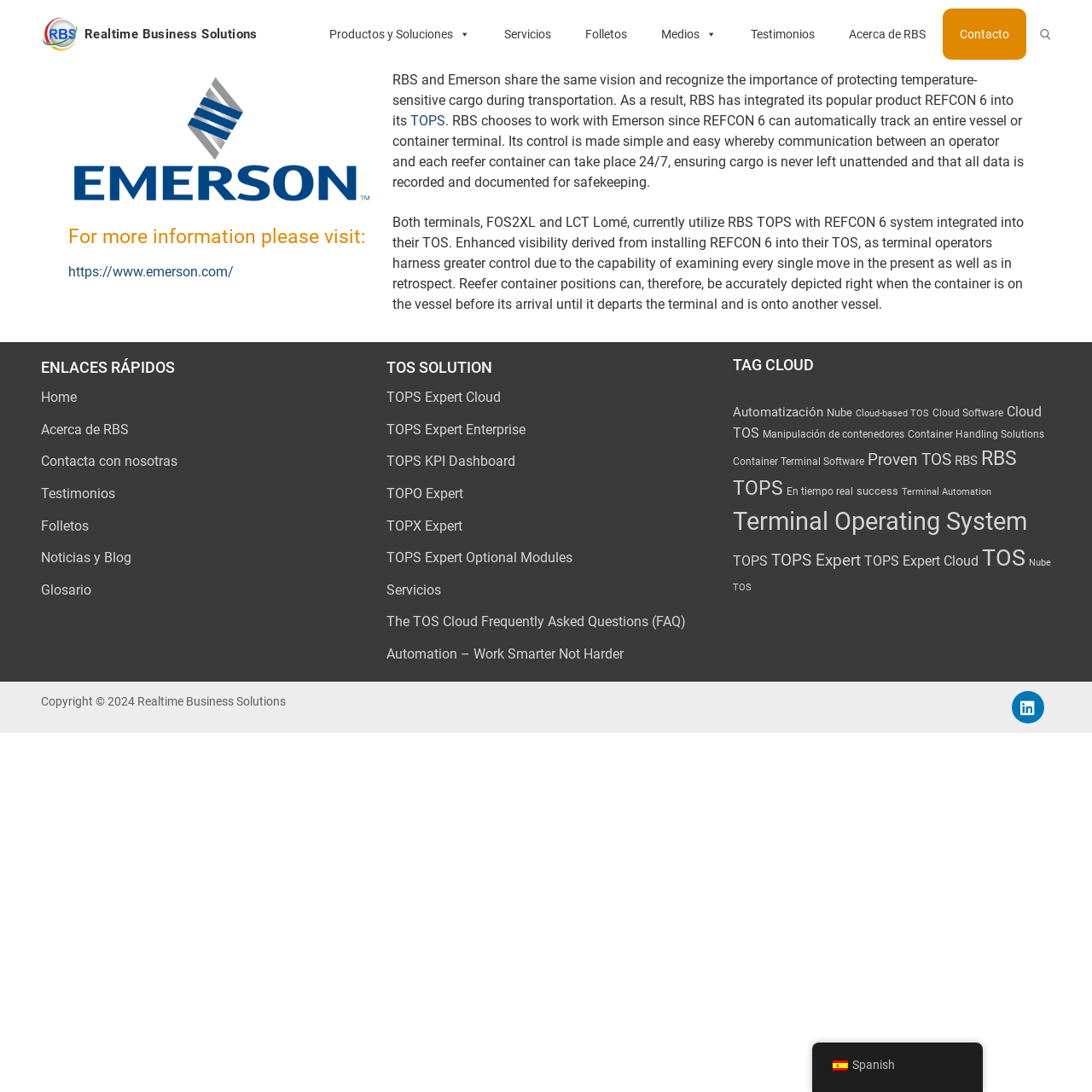From the element description Productos y Soluciones, predict the bounding box coordinates of the UI element. The coordinates must be specified in the format (top-left x, top-left y, bottom-right x, bottom-right y) and should be within the 0 to 1 range.

[0.286, 0.008, 0.446, 0.055]